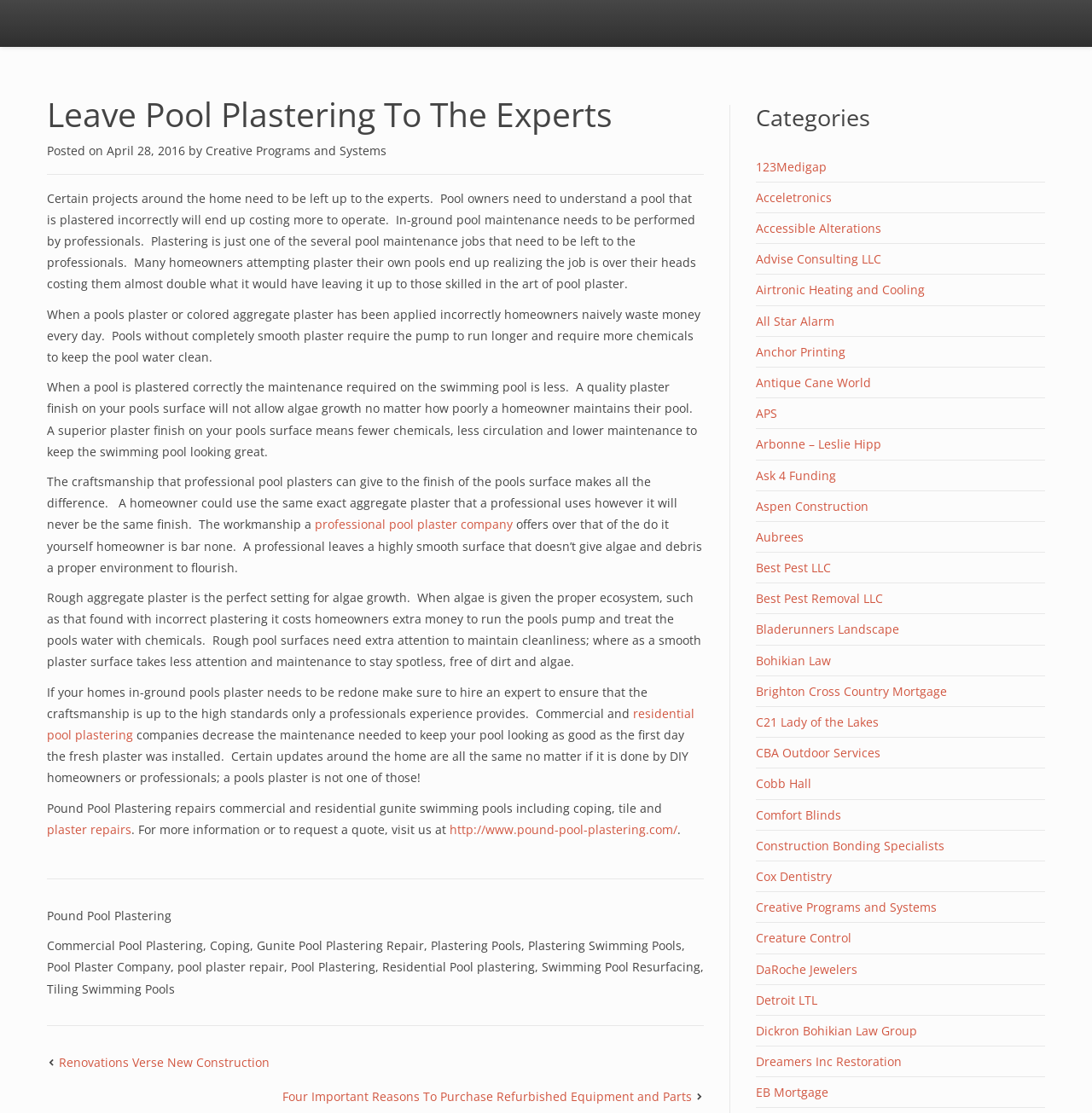Find and extract the text of the primary heading on the webpage.

Leave Pool Plastering To The Experts